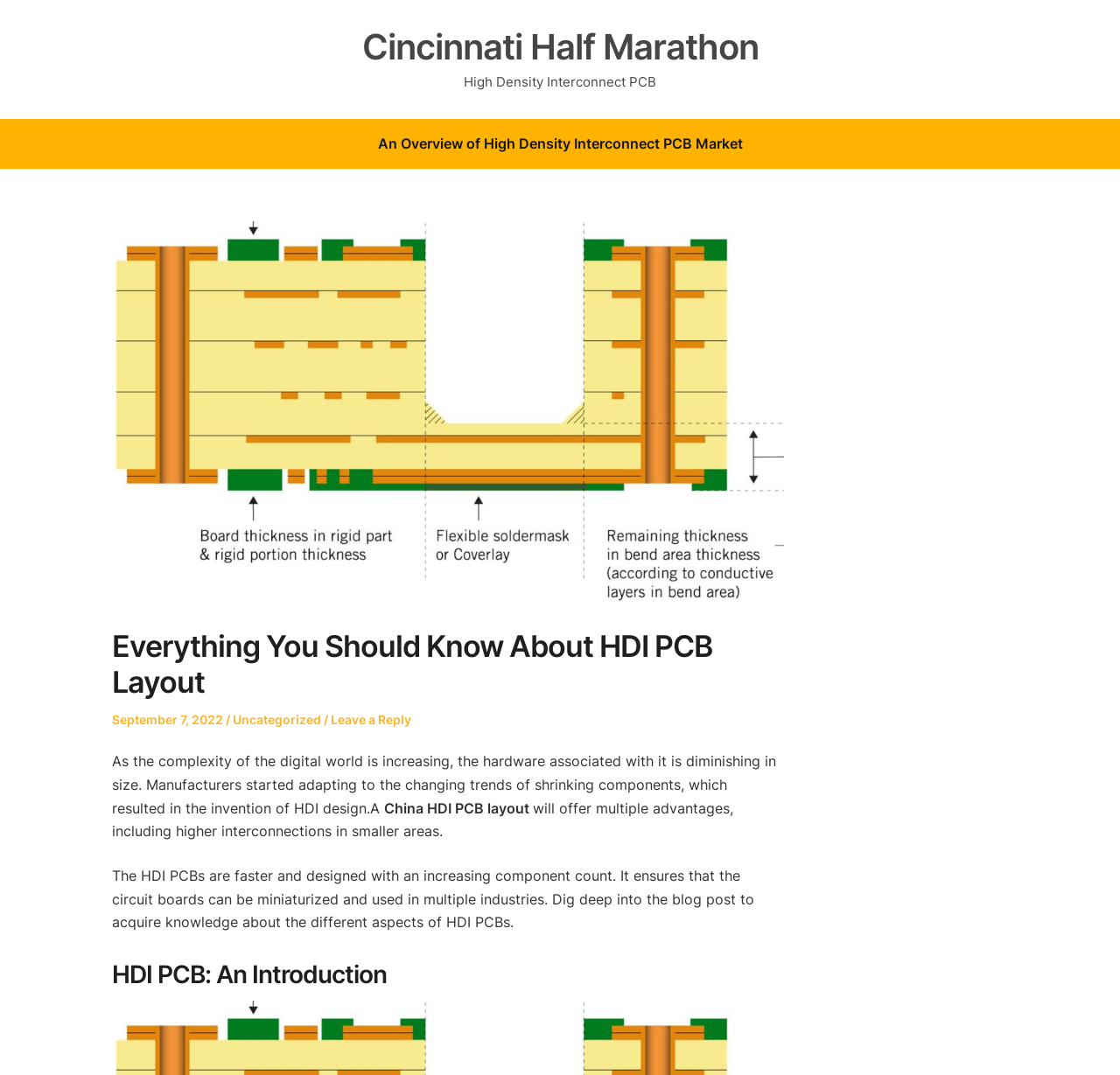Answer the question below with a single word or a brief phrase: 
What is the category of the blog post?

Uncategorized